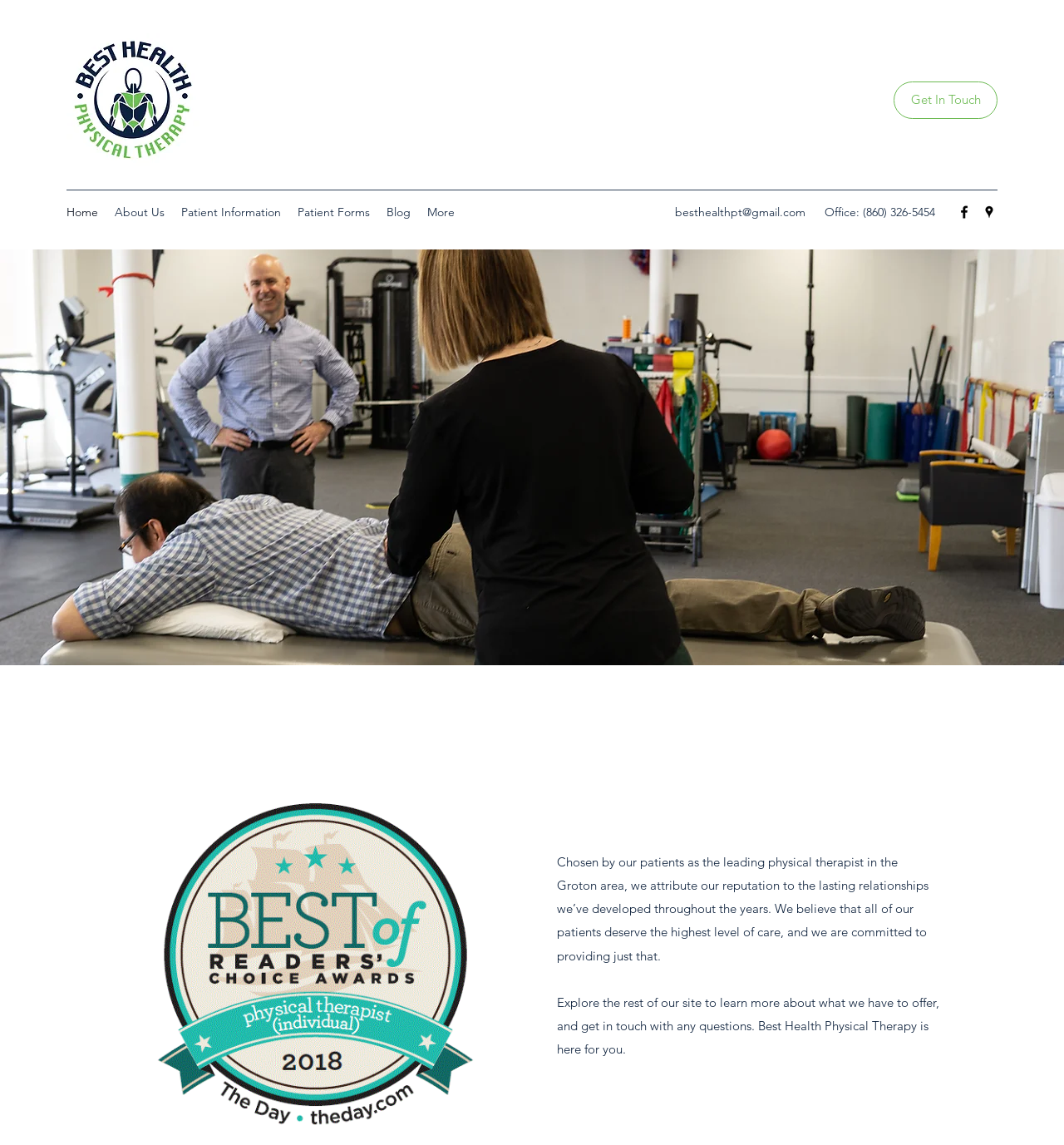Please provide the bounding box coordinates for the UI element as described: "About Us". The coordinates must be four floats between 0 and 1, represented as [left, top, right, bottom].

[0.1, 0.174, 0.162, 0.196]